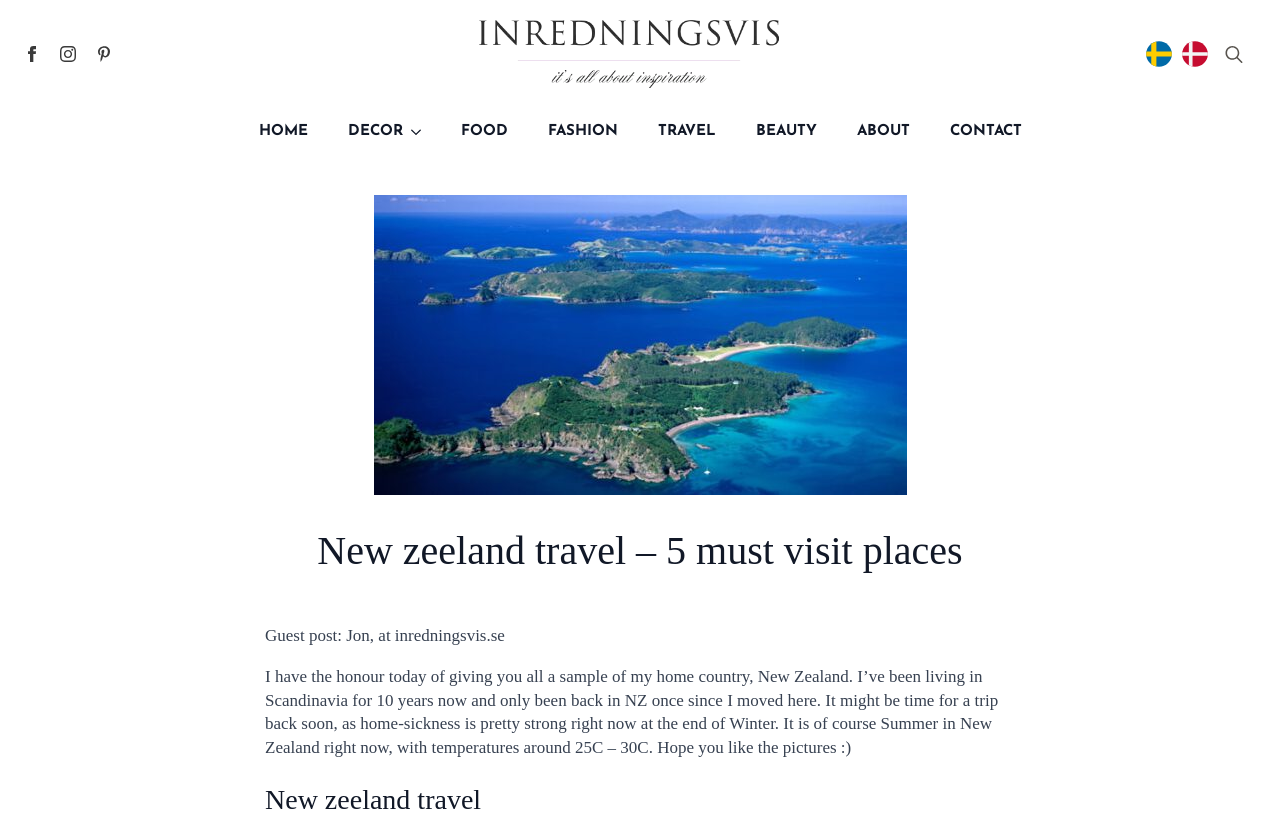Please reply to the following question with a single word or a short phrase:
What is the author's home country?

New Zealand